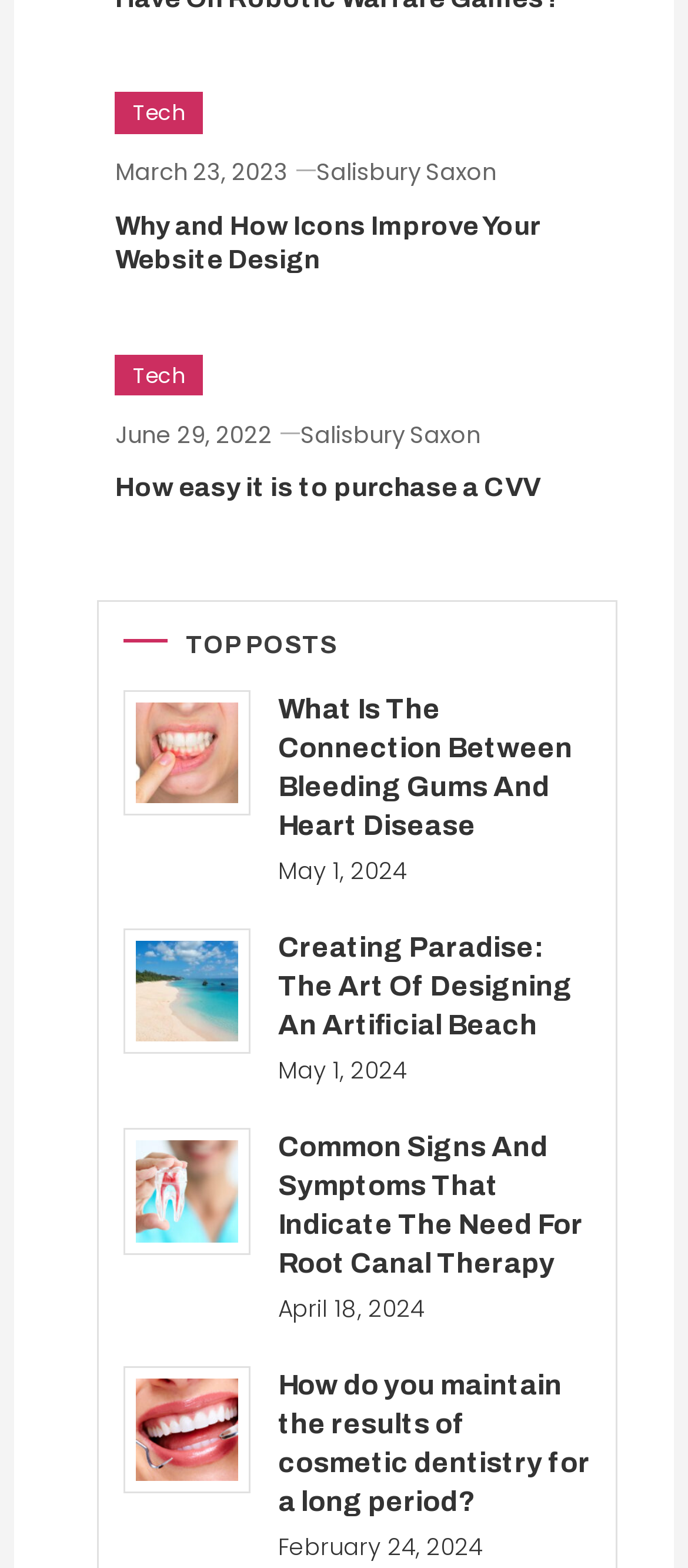What is the category of the first article?
Answer the question with just one word or phrase using the image.

Tech